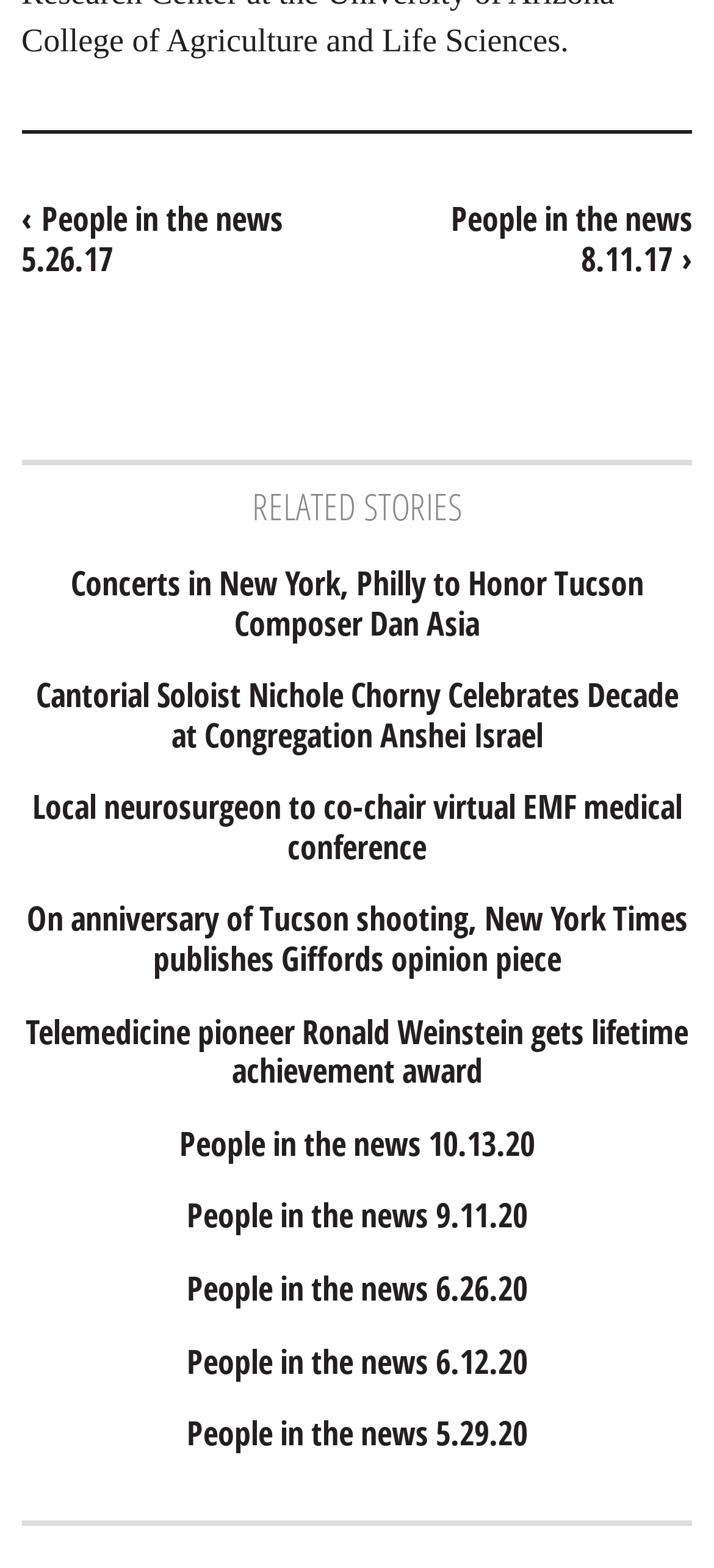Identify the bounding box coordinates of the section that should be clicked to achieve the task described: "View related news about People in the news 8.11.17".

[0.594, 0.085, 0.97, 0.22]